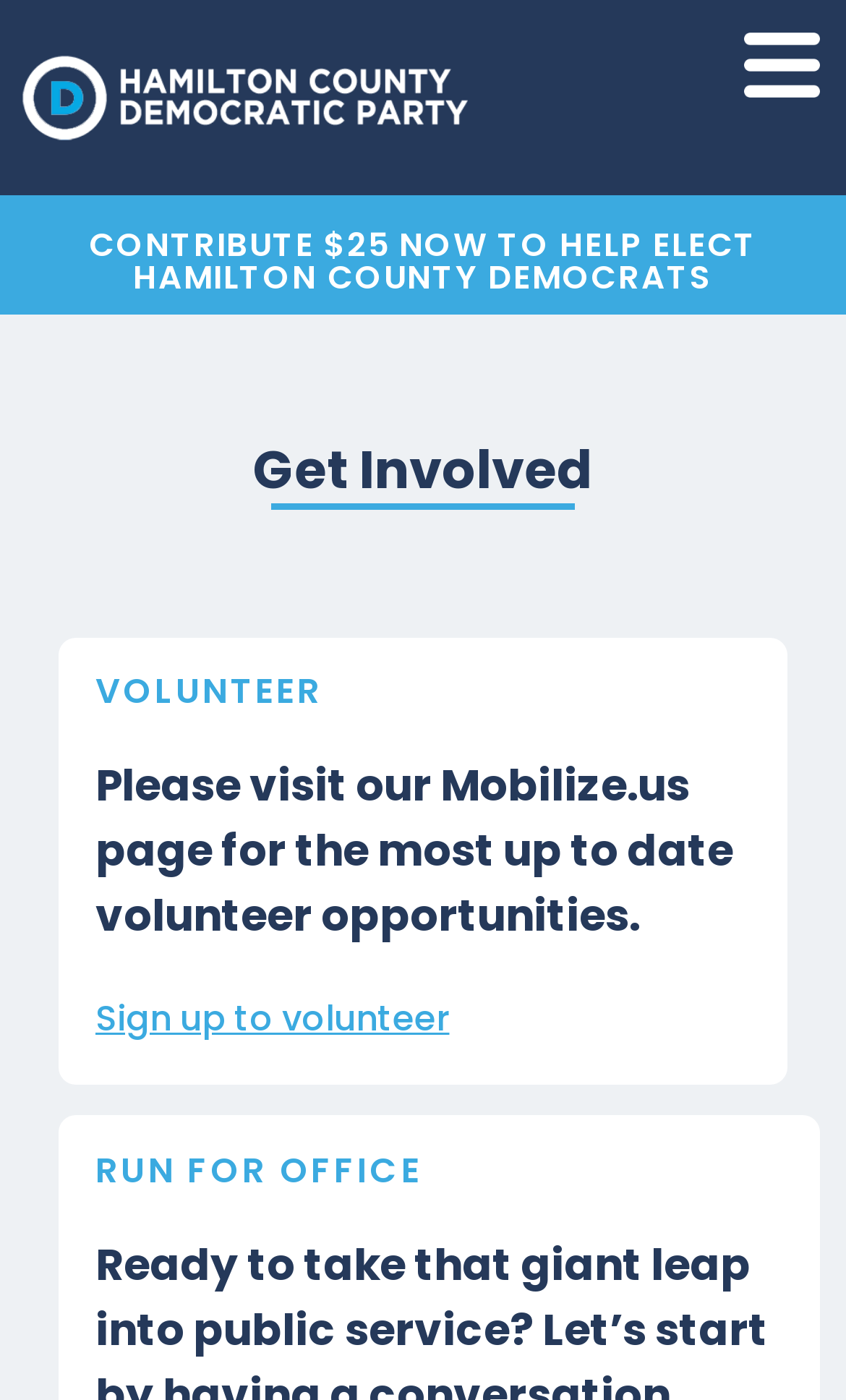Extract the bounding box of the UI element described as: "Sign up to volunteer".

[0.113, 0.717, 0.531, 0.741]